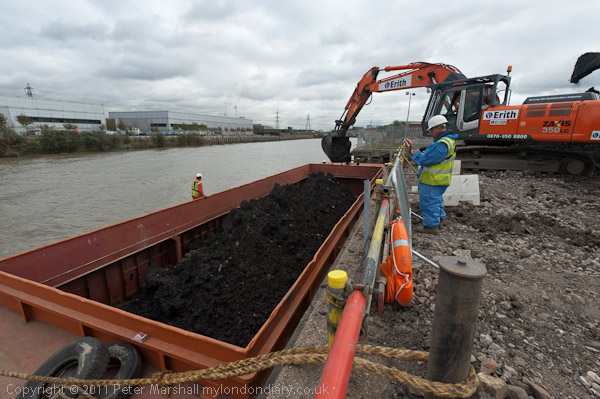Provide a single word or phrase to answer the given question: 
What is the name on the excavator?

Erith